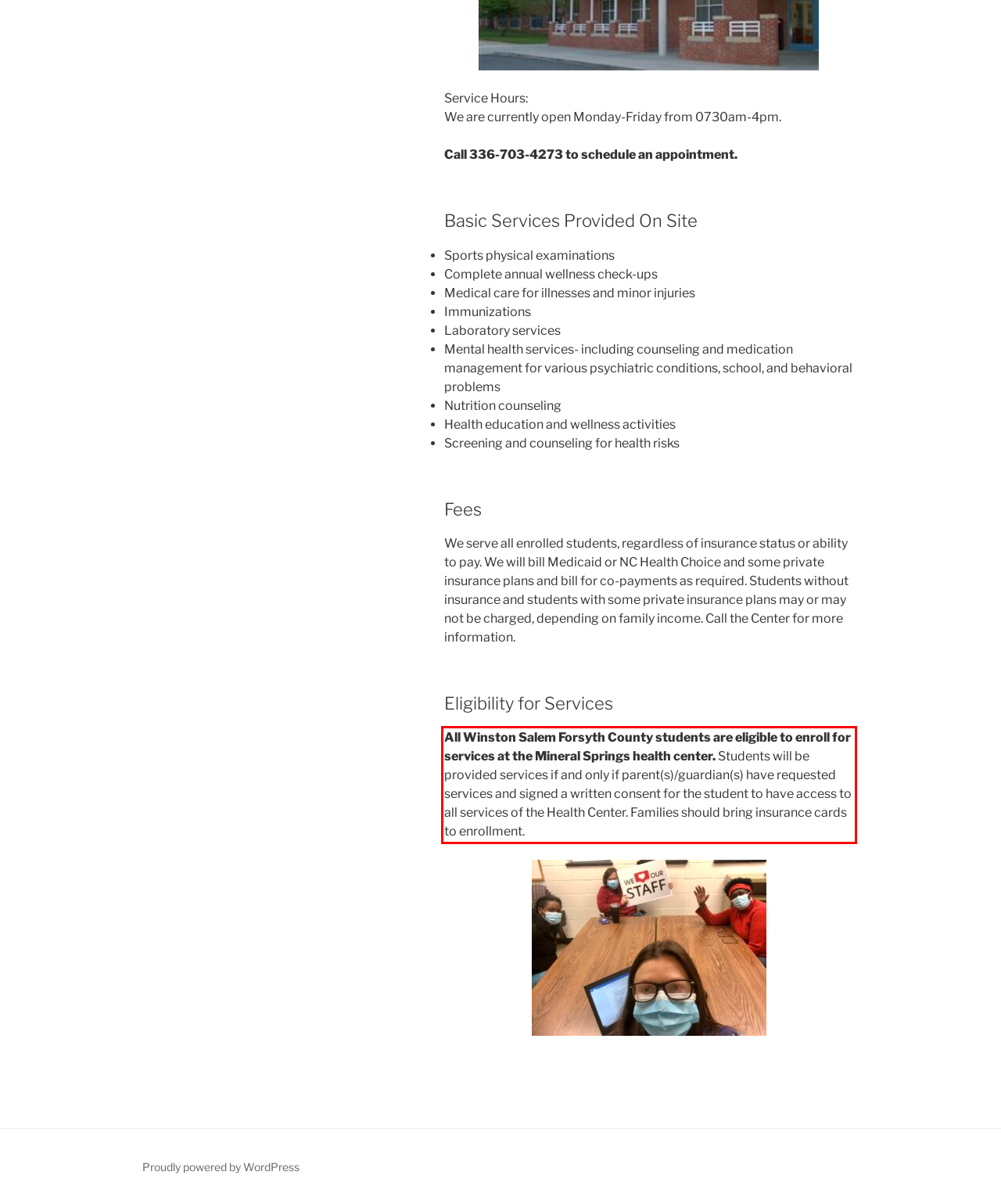You are given a webpage screenshot with a red bounding box around a UI element. Extract and generate the text inside this red bounding box.

All Winston Salem Forsyth County students are eligible to enroll for services at the Mineral Springs health center. Students will be provided services if and only if parent(s)/guardian(s) have requested services and signed a written consent for the student to have access to all services of the Health Center. Families should bring insurance cards to enrollment.